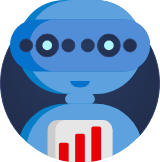Describe thoroughly the contents of the image.

The image features a friendly, cartoonish robot characterized by a sleek blue design. The robot has large, expressive eyes and a simple facial expression, conveying an approachable demeanor. Clad in a round shape, its body is adorned with graphical elements resembling data charts, represented in red and white, suggesting its analytical capabilities. This robotic figure likely symbolizes innovative technology or a service focused on data management or junk removal solutions. Overall, the design emphasizes a modern and professional approach, making the robot an engaging visual representative of cutting-edge services.